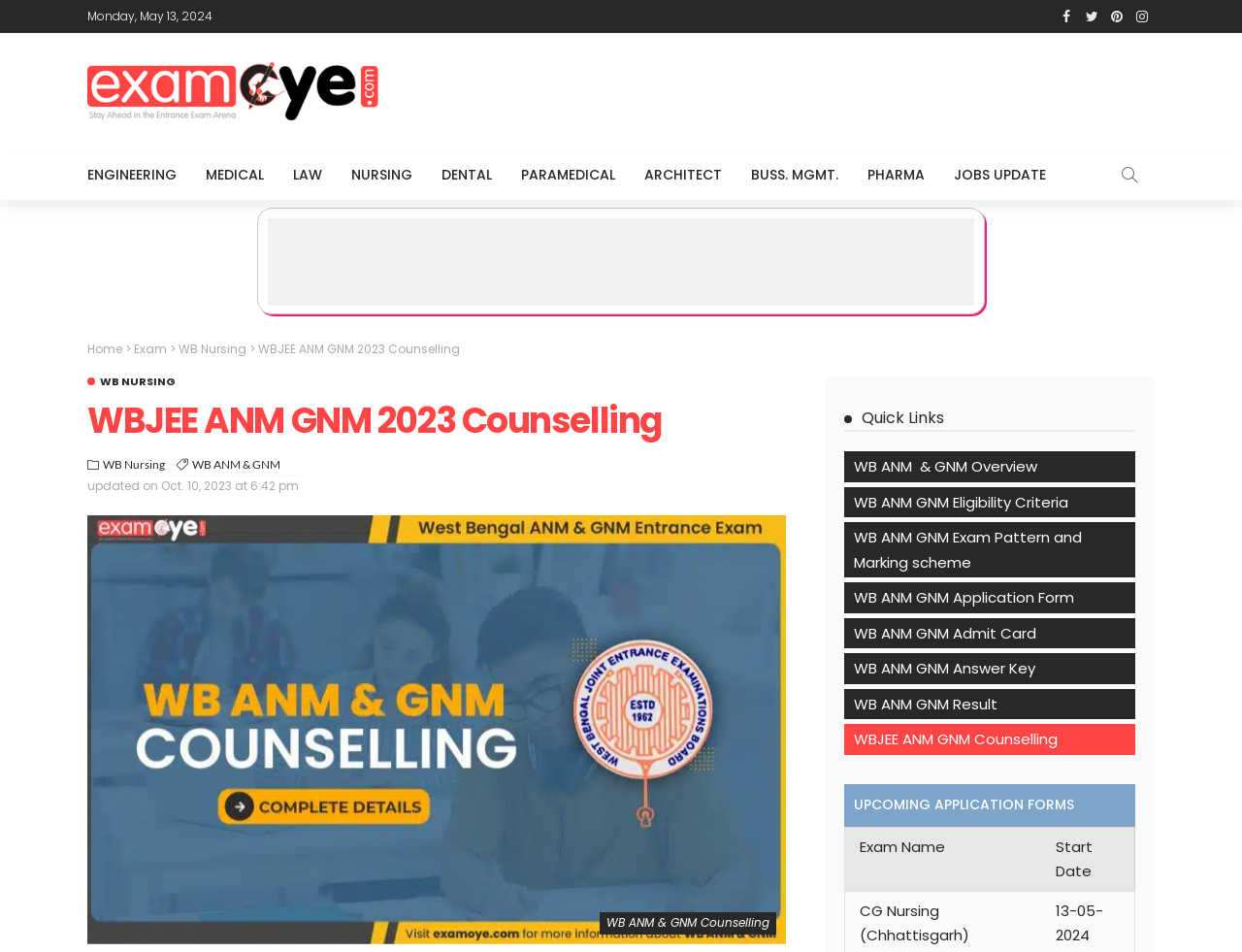Could you specify the bounding box coordinates for the clickable section to complete the following instruction: "Click on the ENGINEERING link"?

[0.07, 0.157, 0.154, 0.21]